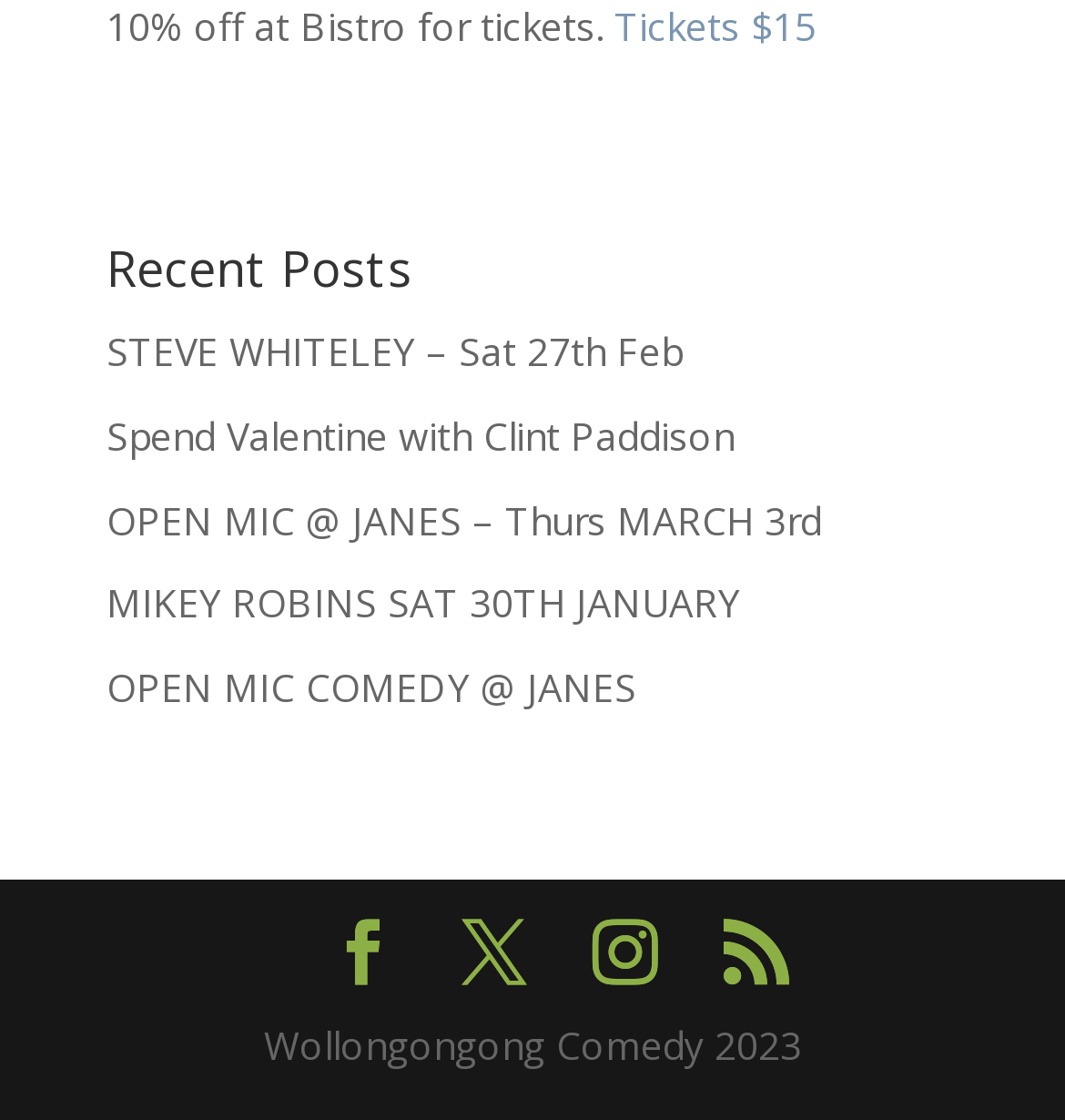Identify the coordinates of the bounding box for the element that must be clicked to accomplish the instruction: "Check 'OPEN MIC @ JANES – Thurs MARCH 3rd'".

[0.1, 0.441, 0.772, 0.487]